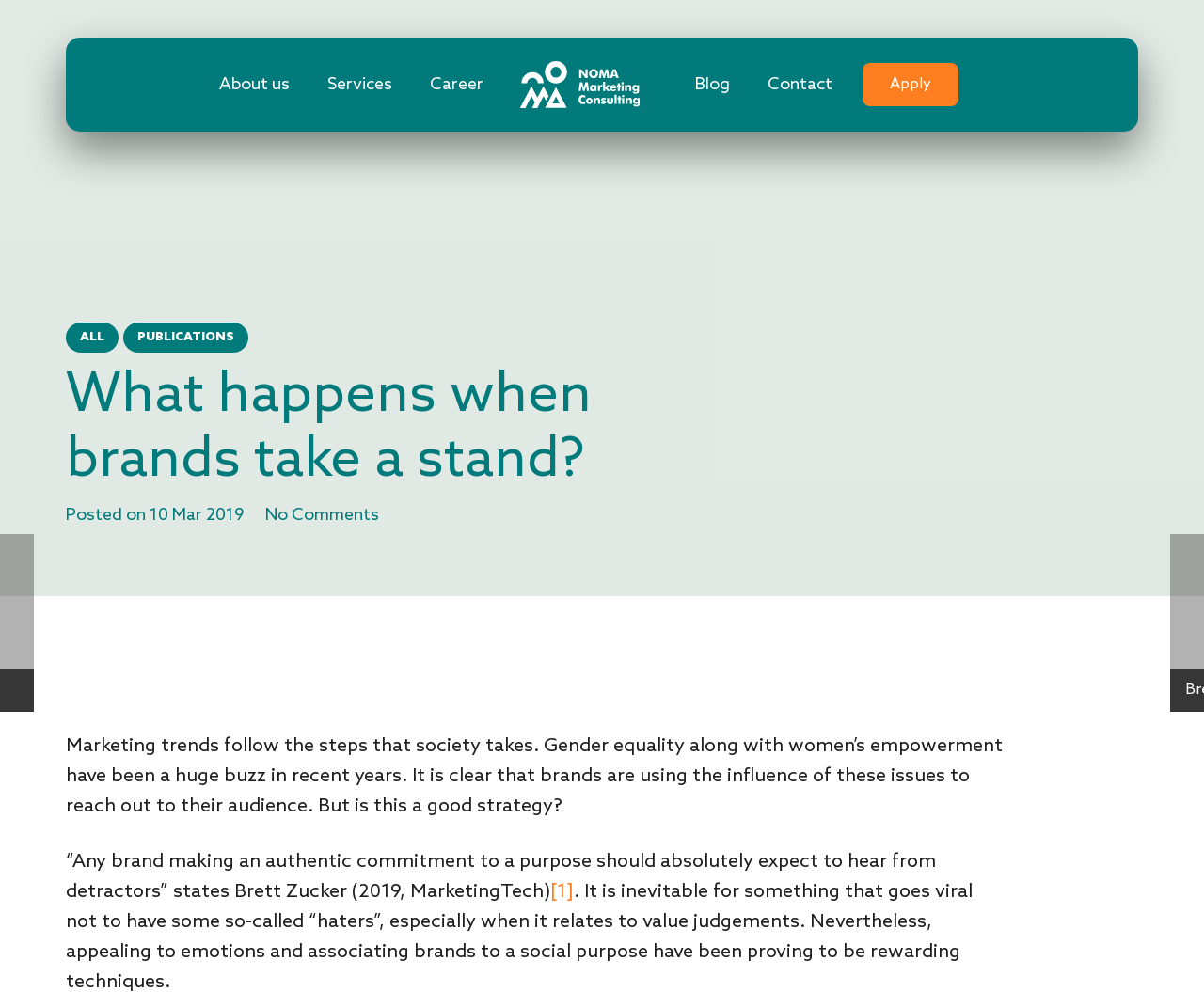Please find and report the bounding box coordinates of the element to click in order to perform the following action: "read the article comments". The coordinates should be expressed as four float numbers between 0 and 1, in the format [left, top, right, bottom].

[0.22, 0.509, 0.315, 0.53]